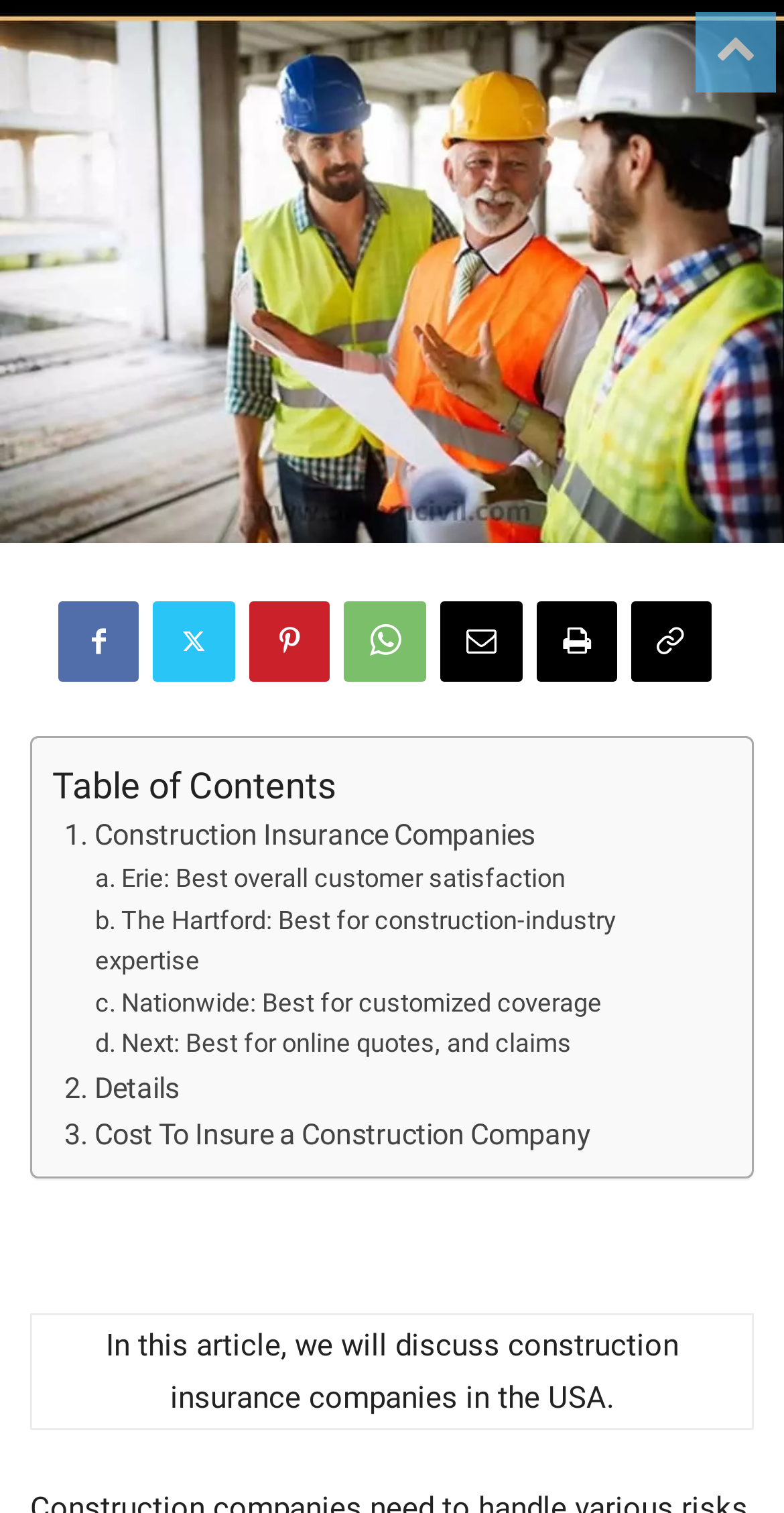Provide a short answer to the following question with just one word or phrase: What is the purpose of the table of contents?

To navigate the article